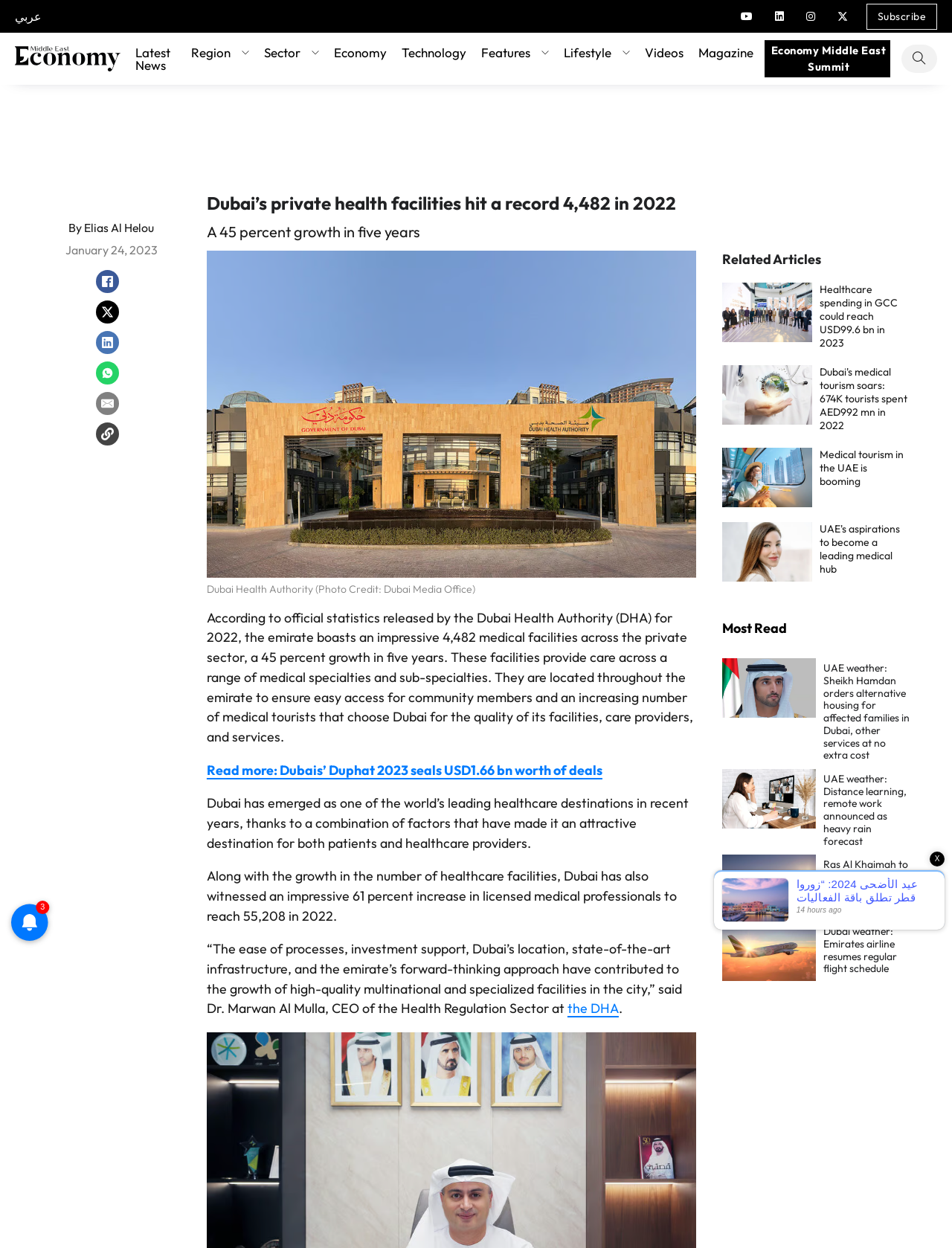Please find the bounding box coordinates of the element that needs to be clicked to perform the following instruction: "Share the article on Facebook". The bounding box coordinates should be four float numbers between 0 and 1, represented as [left, top, right, bottom].

[0.101, 0.216, 0.125, 0.235]